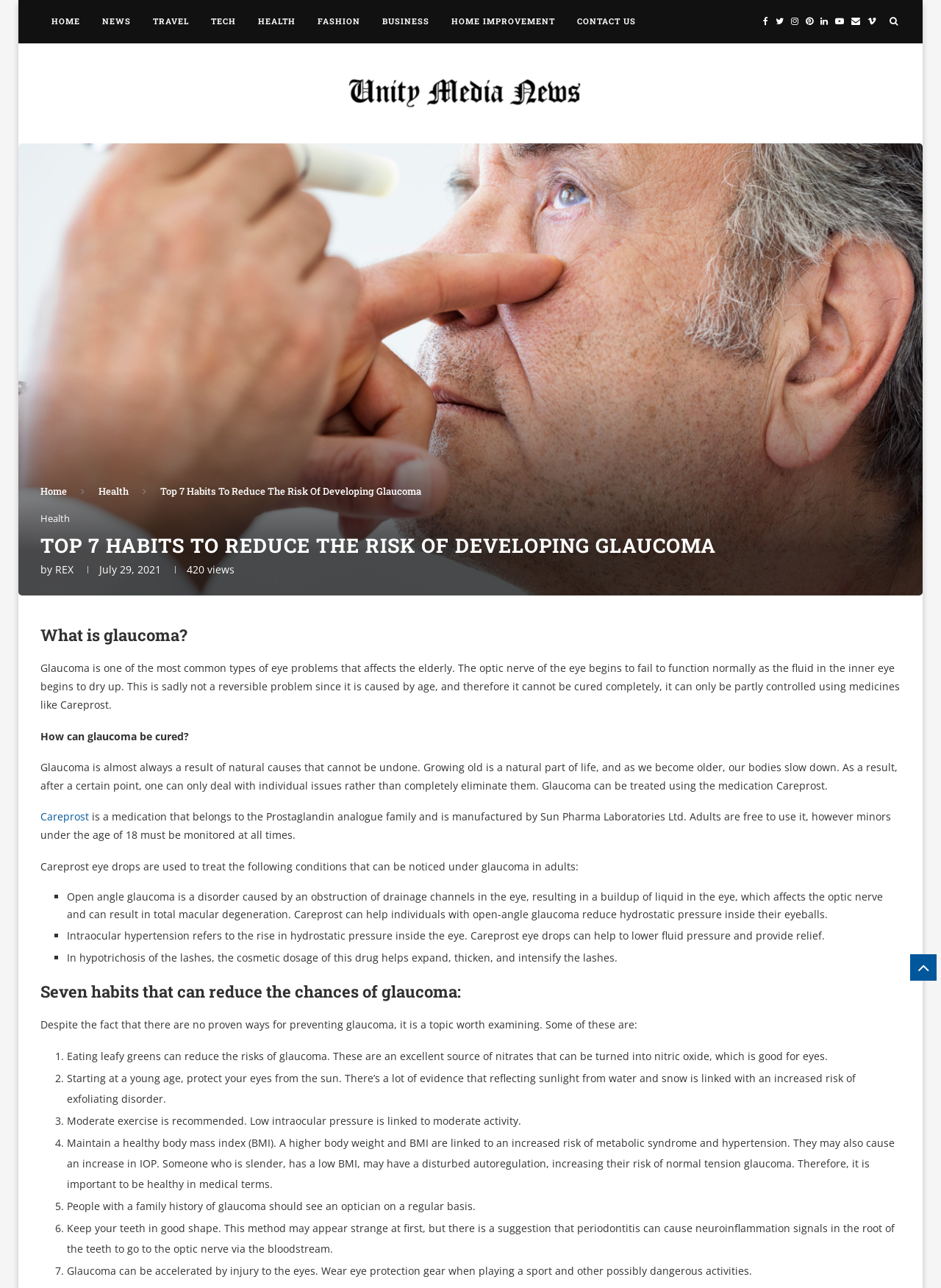Please find the bounding box for the UI element described by: "AR Cleanup & insurance Follow-up".

None